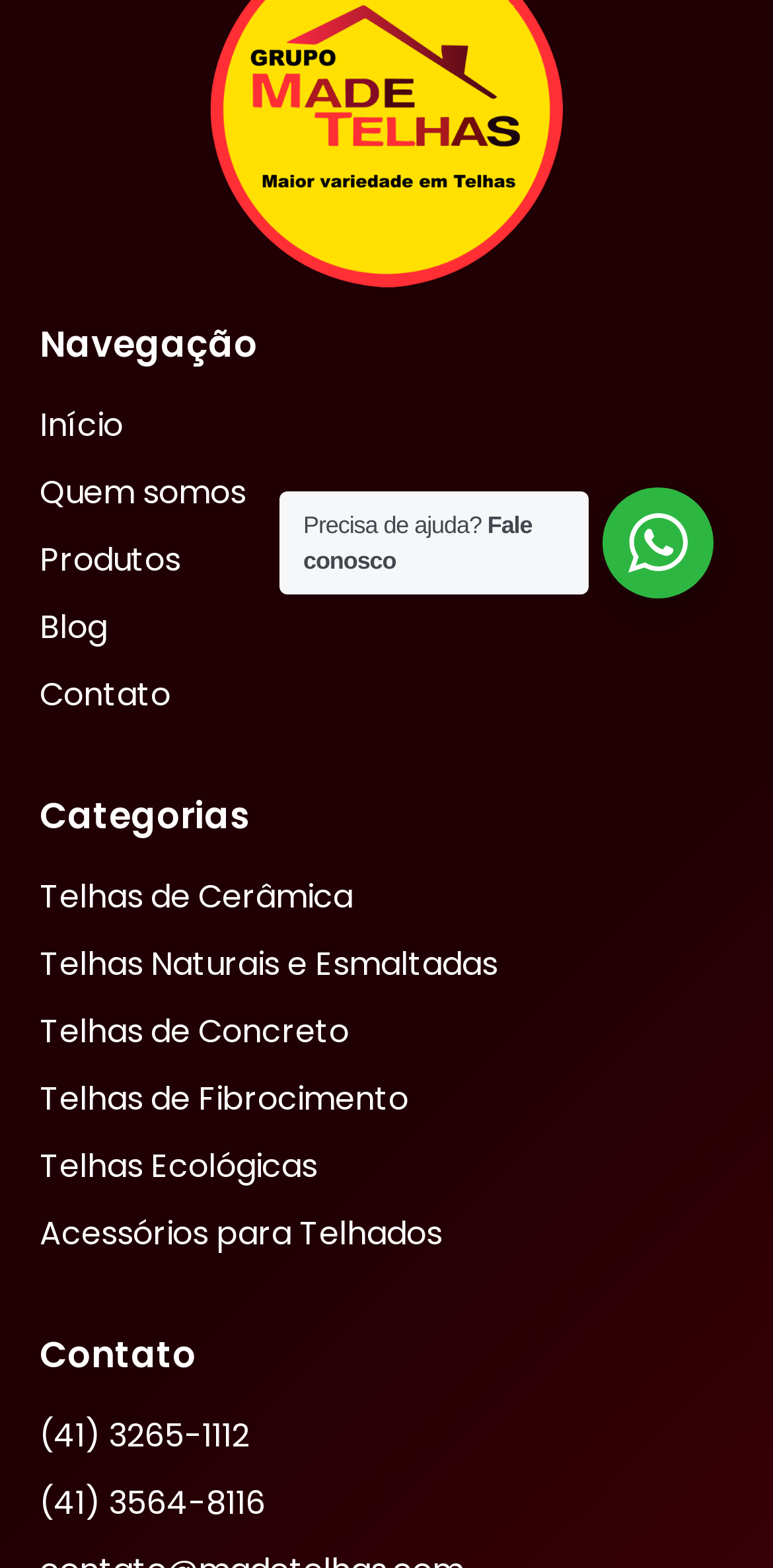Bounding box coordinates are specified in the format (top-left x, top-left y, bottom-right x, bottom-right y). All values are floating point numbers bounded between 0 and 1. Please provide the bounding box coordinate of the region this sentence describes: Telhas Naturais e Esmaltadas

[0.051, 0.6, 0.949, 0.63]